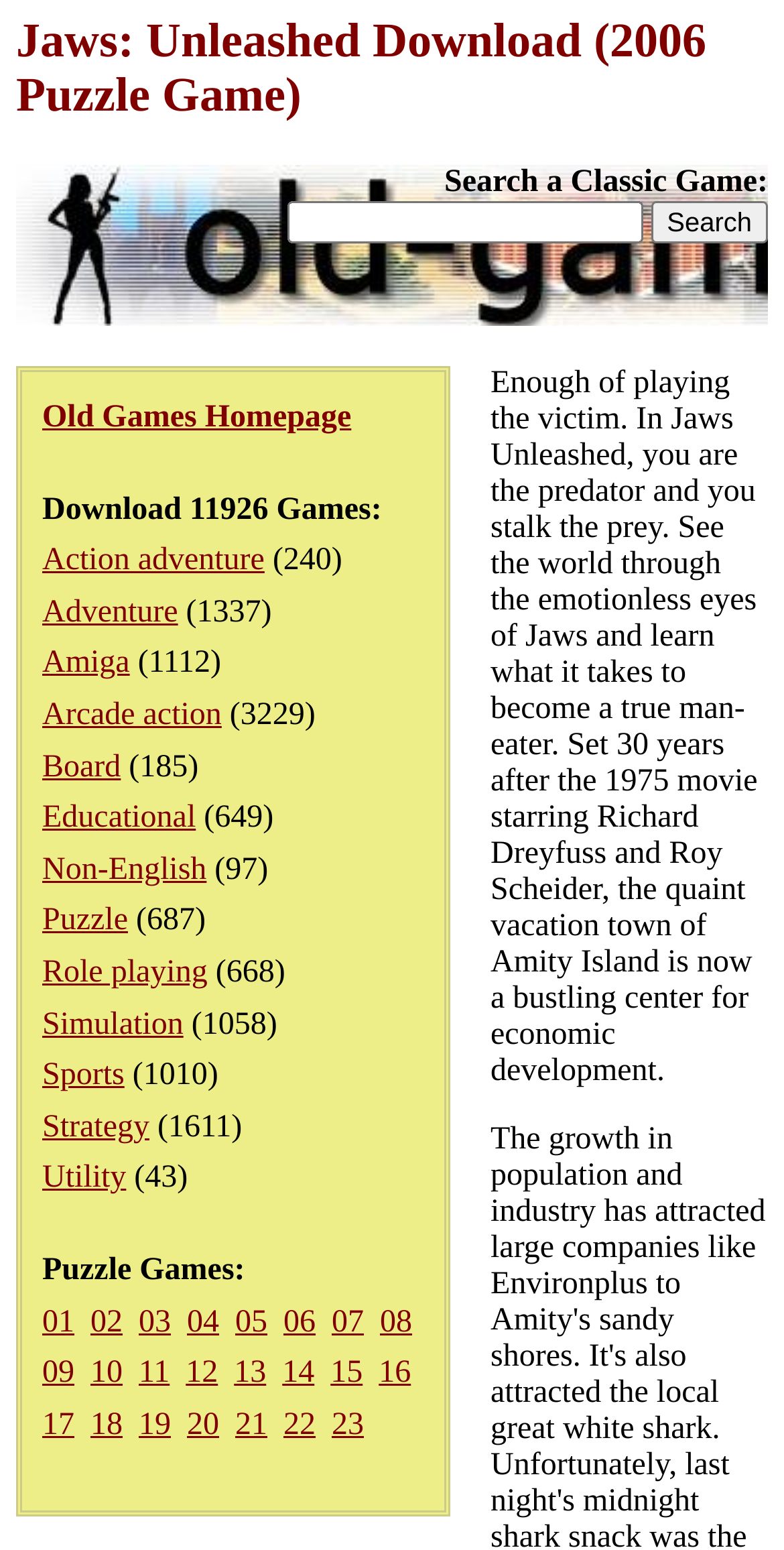Answer the question in one word or a short phrase:
What type of game is Jaws Unleashed?

Puzzle Game